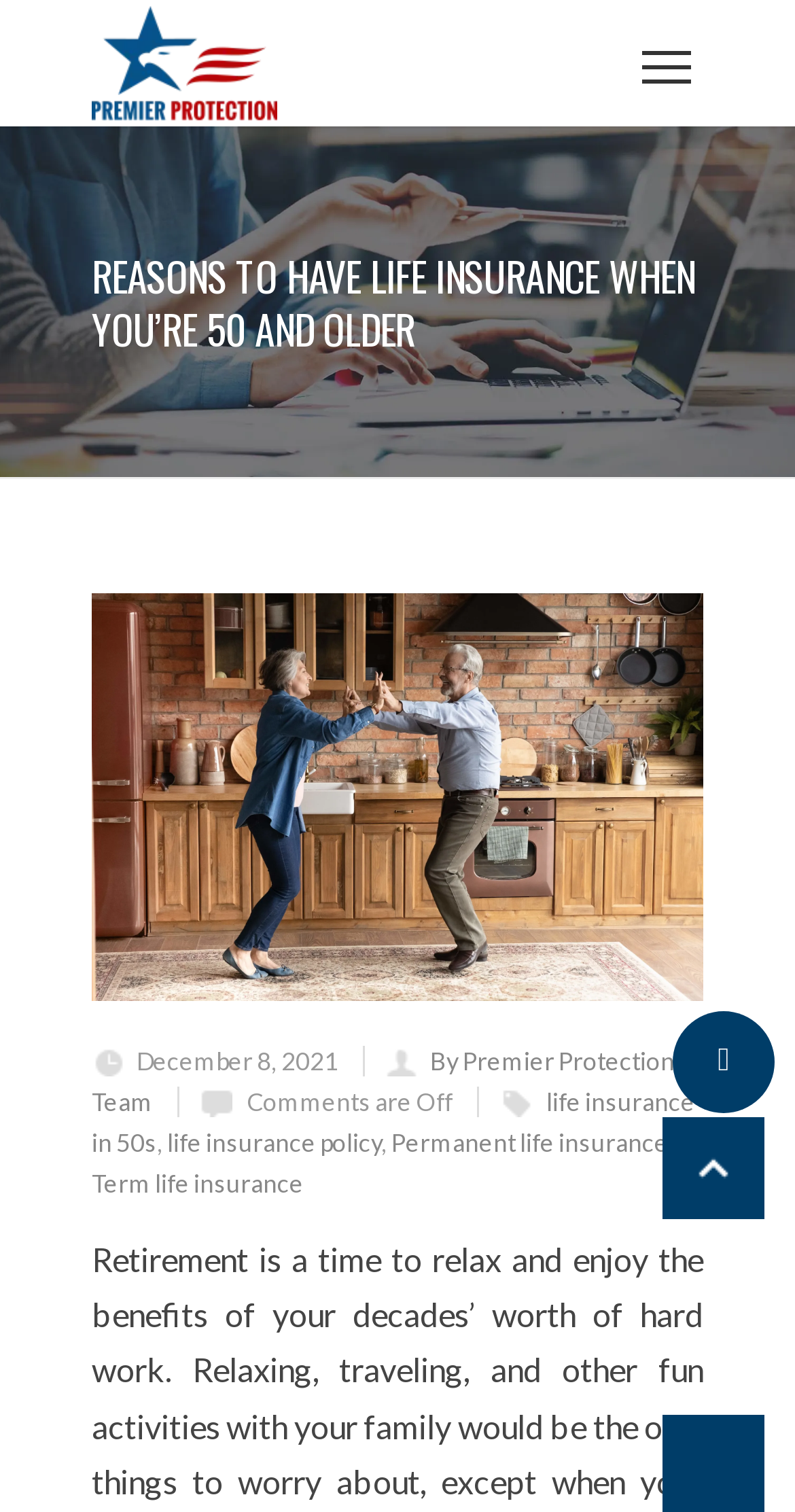What is the main title displayed on this webpage?

REASONS TO HAVE LIFE INSURANCE WHEN YOU’RE 50 AND OLDER